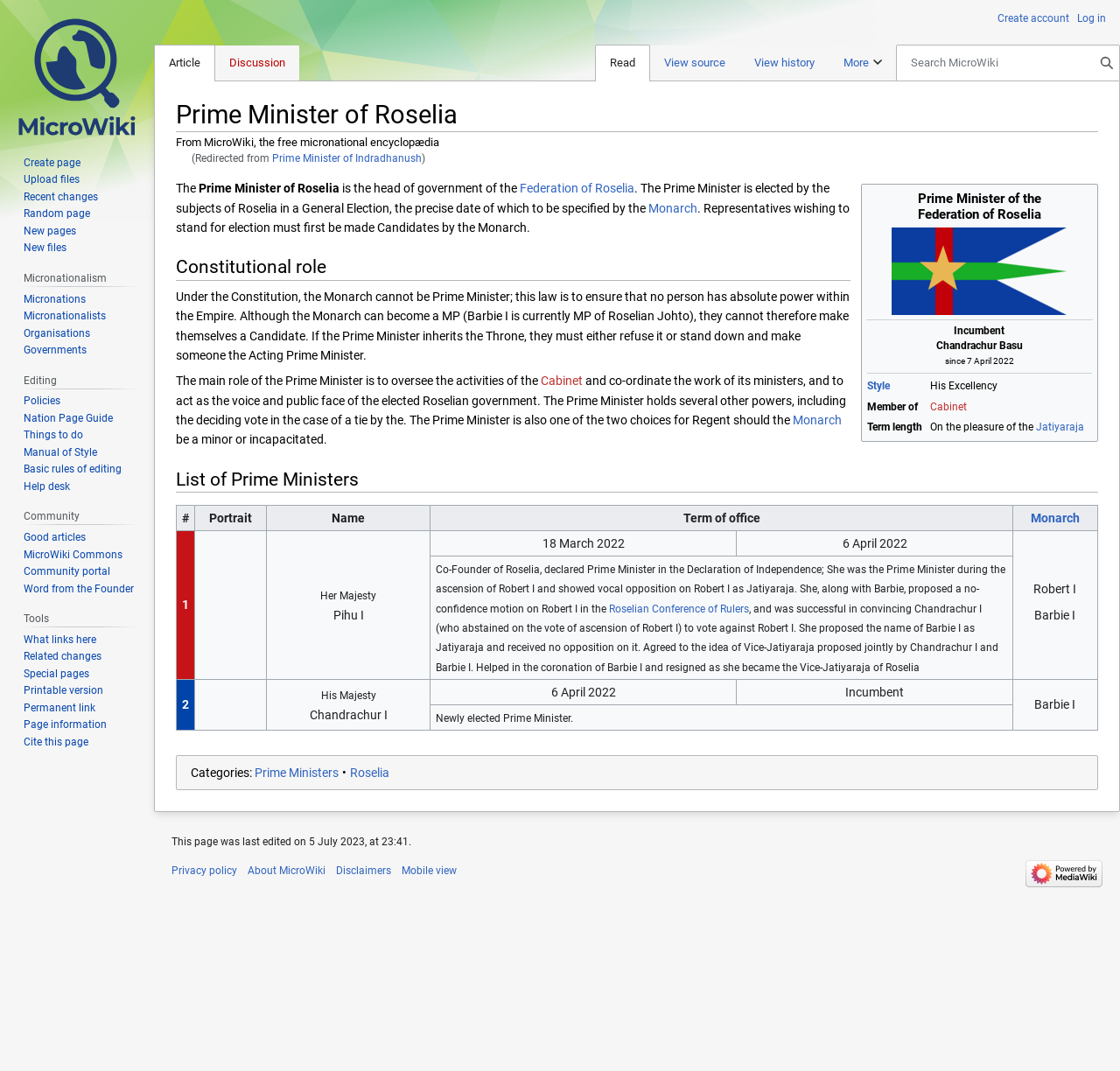Find the bounding box coordinates of the area to click in order to follow the instruction: "Click 'Post Comment'".

None